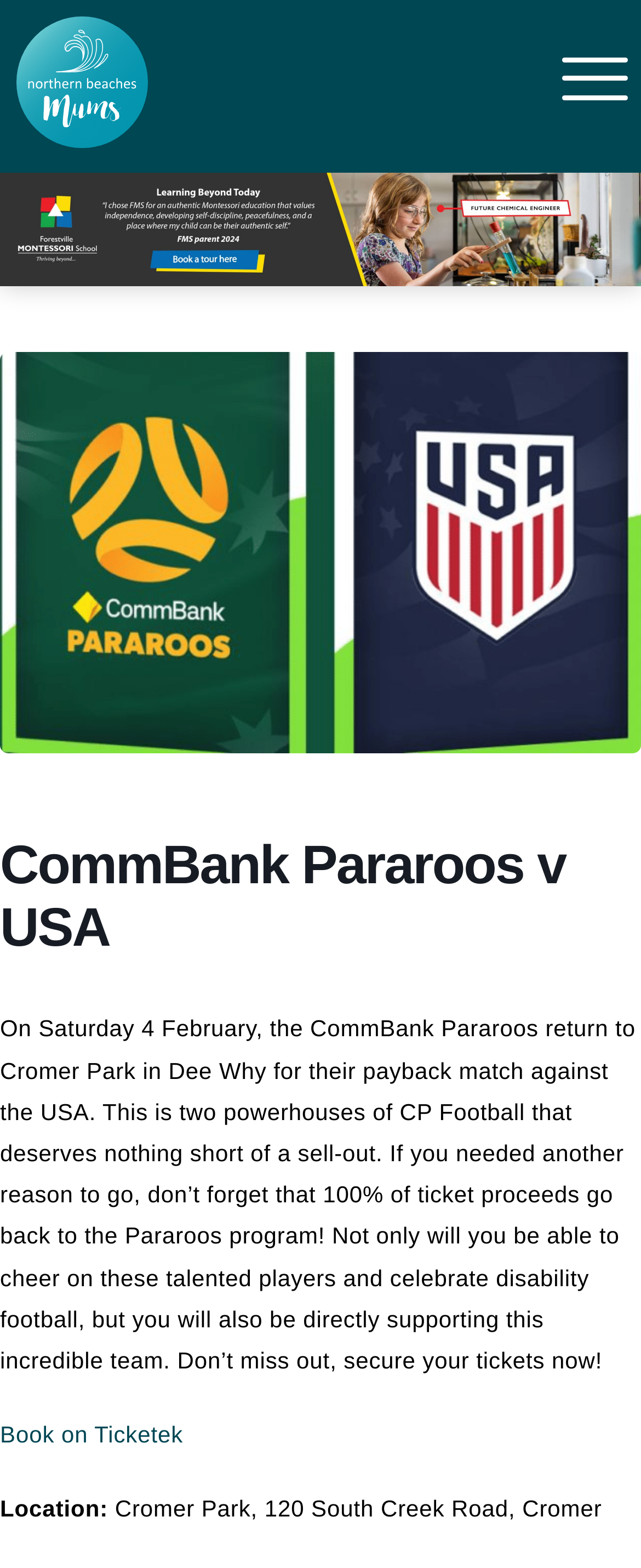Identify the bounding box for the element characterized by the following description: "Link to our Youtube page".

None